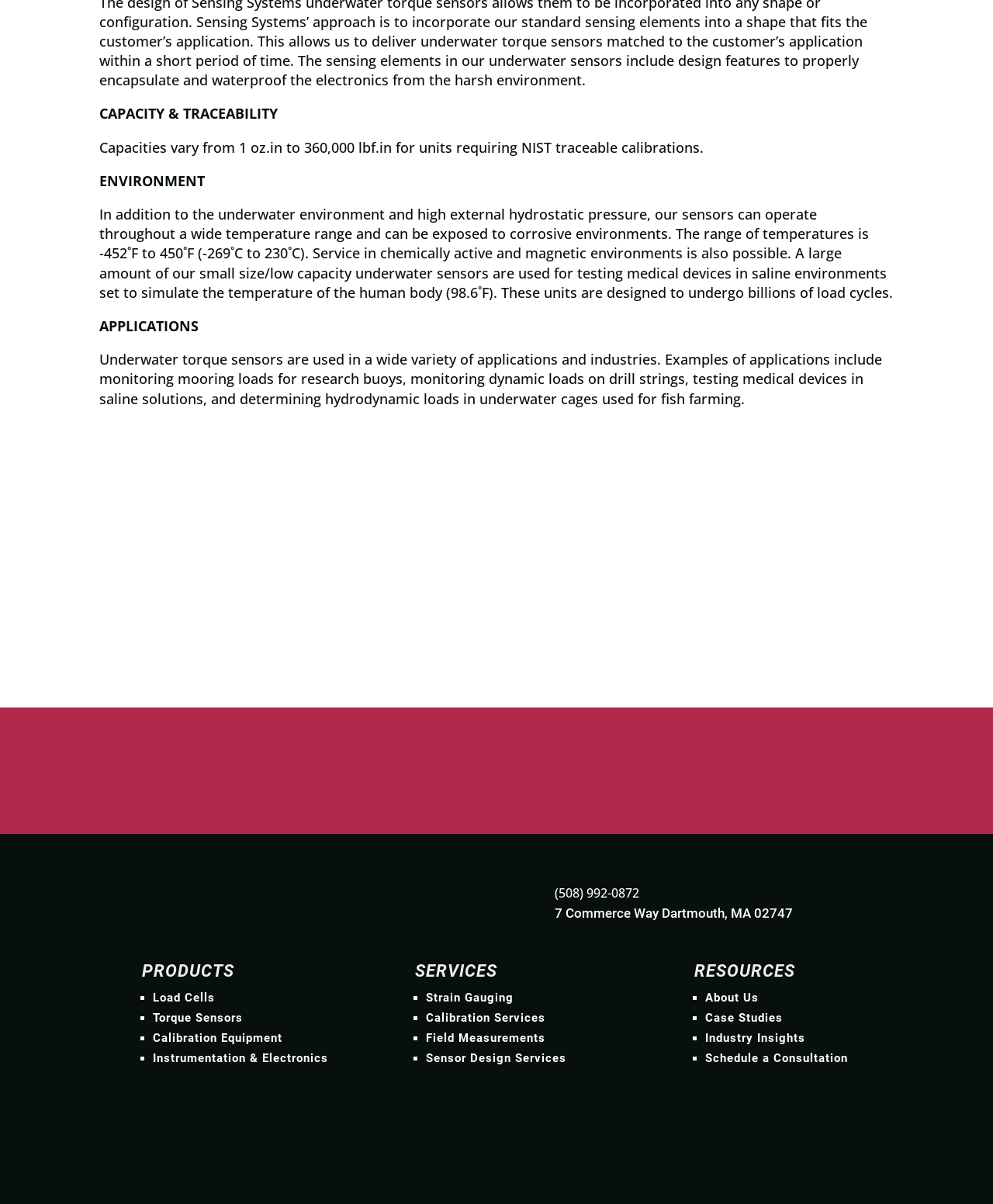Determine the bounding box for the UI element that matches this description: "Request a Quote".

[0.422, 0.513, 0.578, 0.549]